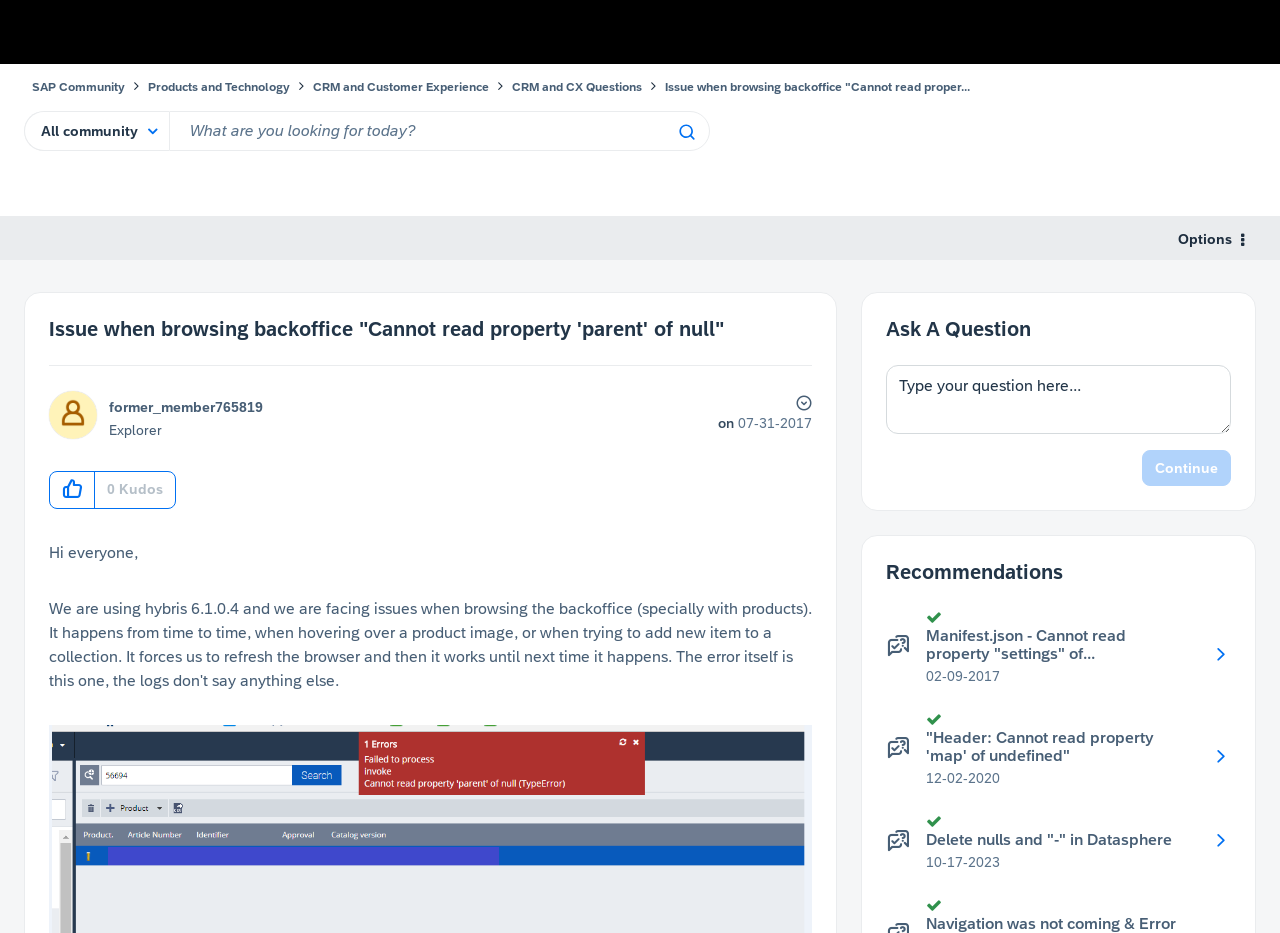Give a concise answer of one word or phrase to the question: 
What is the date of the post?

07-31-2017